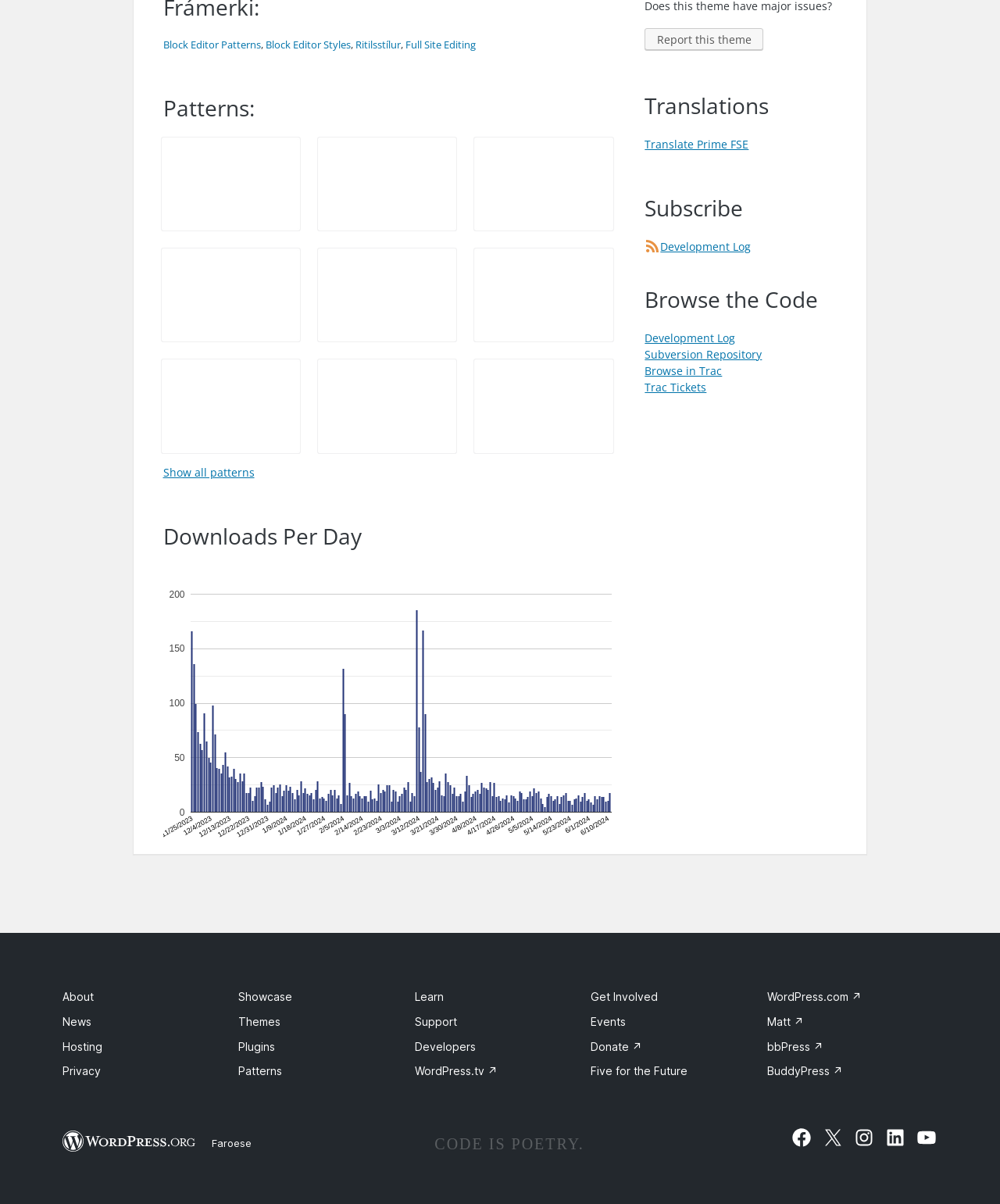Identify the bounding box coordinates of the section to be clicked to complete the task described by the following instruction: "View Downloads Per Day chart". The coordinates should be four float numbers between 0 and 1, formatted as [left, top, right, bottom].

[0.163, 0.47, 0.611, 0.697]